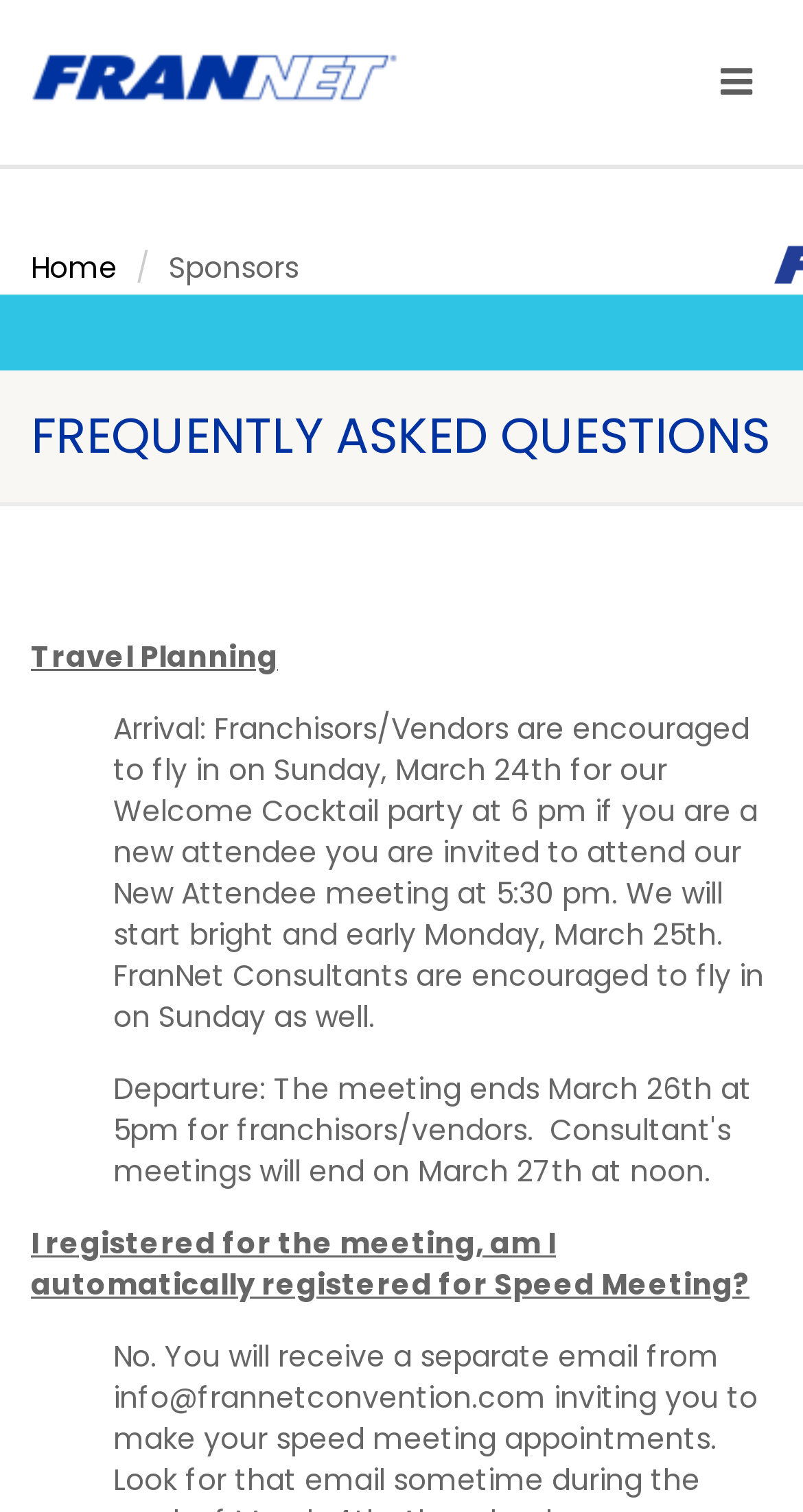Summarize the webpage with a detailed and informative caption.

The webpage appears to be about a business conference hosted by FranNet. At the top left corner, there is a logo of FranNet, which is an image linked to the homepage. Next to the logo, there is a navigation menu with a "Home" link. 

To the right of the navigation menu, there is a "Sponsors" label. Below the navigation menu, there is a heading that reads "FREQUENTLY ASKED QUESTIONS" in a prominent font size, taking up most of the width of the page. 

At the top right corner, there is an icon represented by a Unicode character, which might be a hamburger menu or a settings icon.